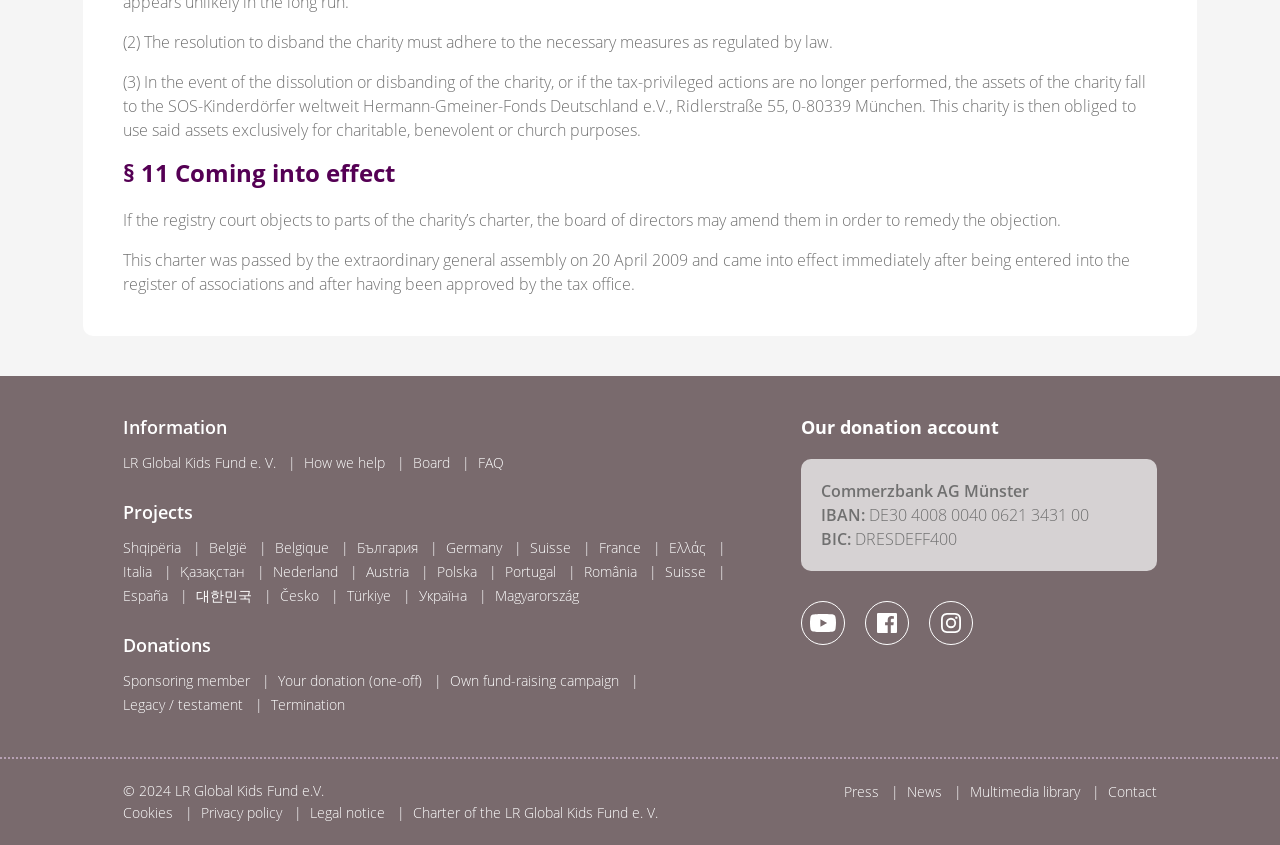Using the element description provided, determine the bounding box coordinates in the format (top-left x, top-left y, bottom-right x, bottom-right y). Ensure that all values are floating point numbers between 0 and 1. Element description: Own fund-raising campaign

[0.352, 0.794, 0.484, 0.817]